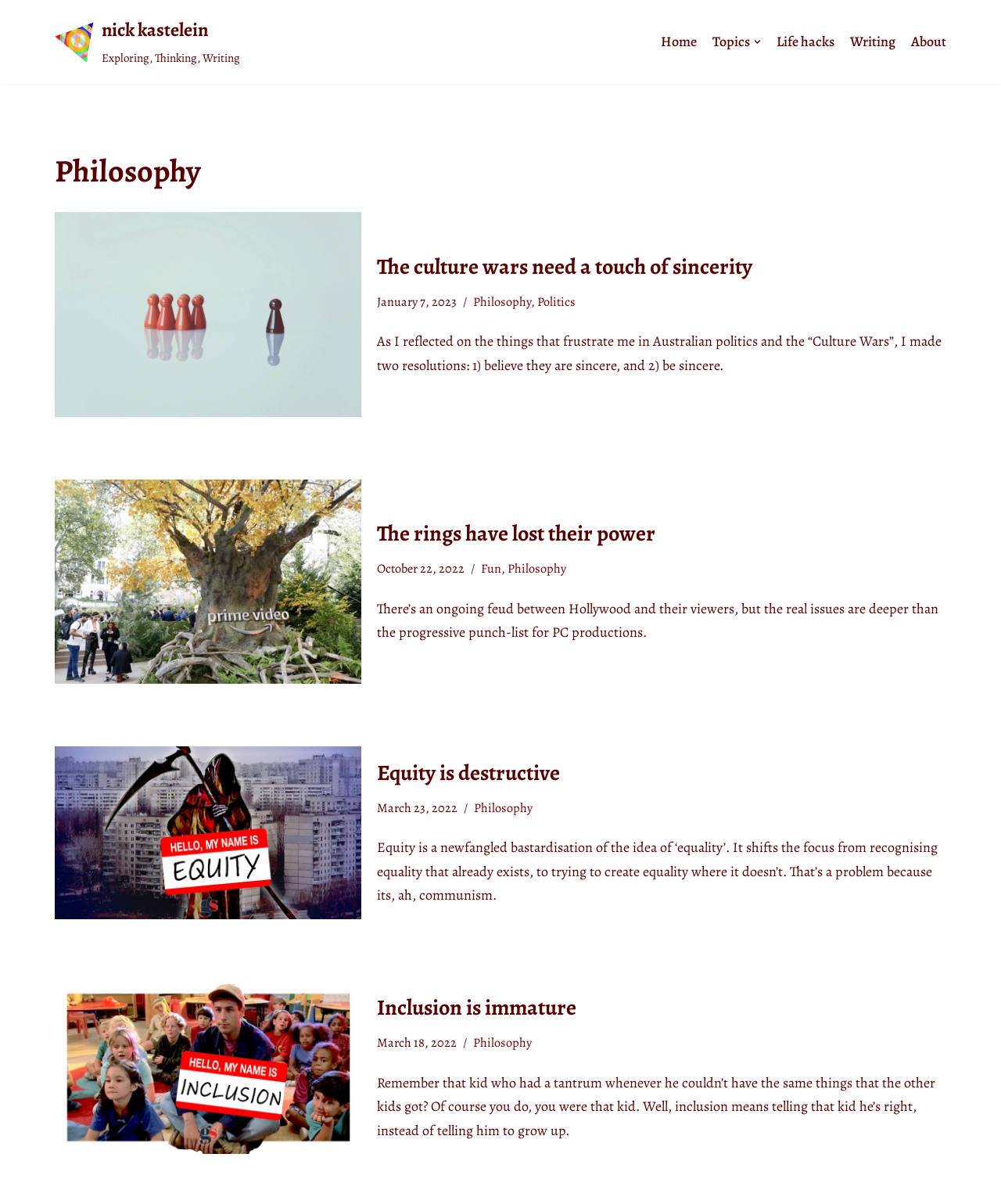How many articles are on the webpage?
Using the visual information, respond with a single word or phrase.

4